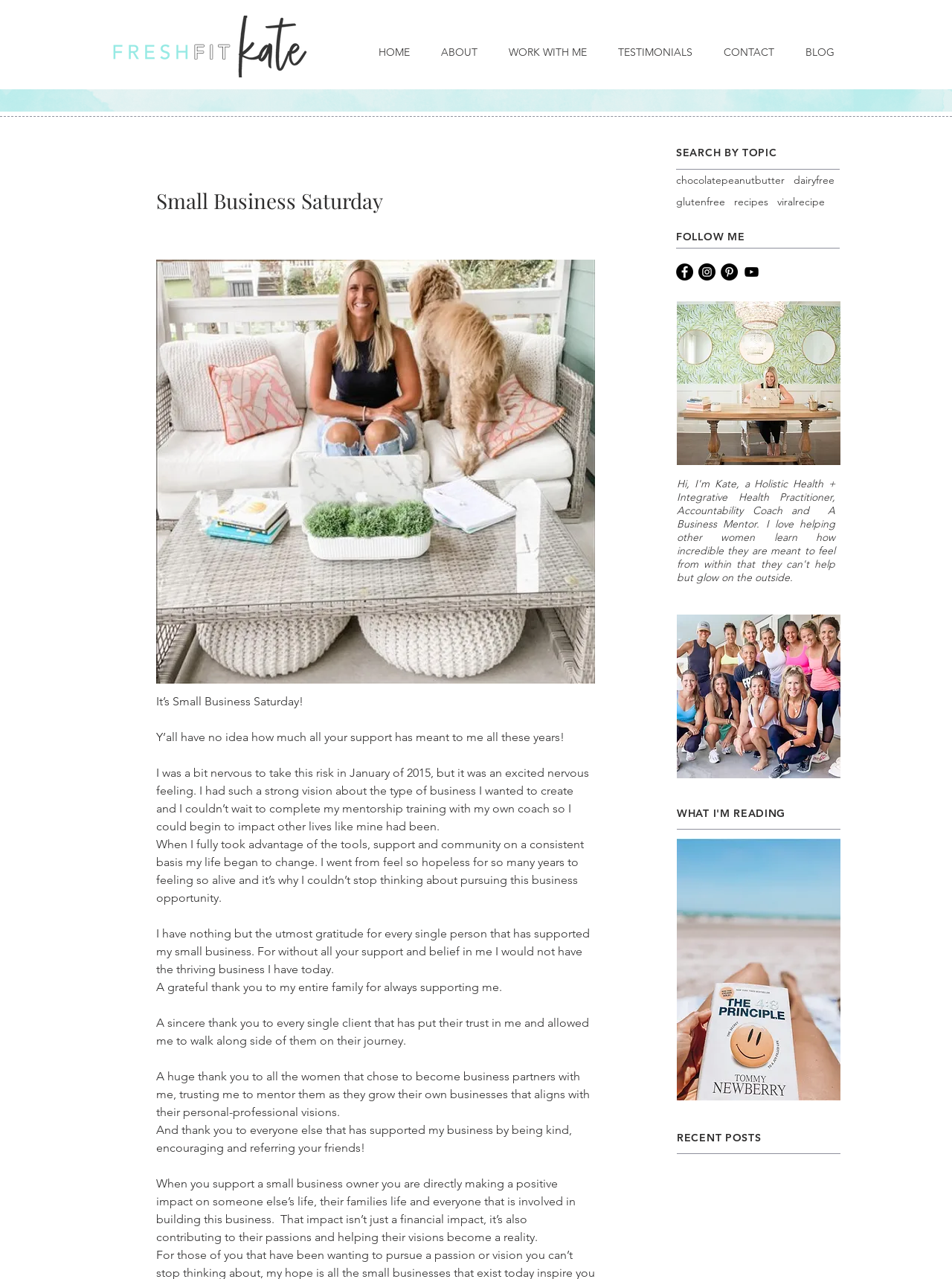Create a detailed summary of the webpage's content and design.

This webpage is about Fresh Fit Kate, a holistic health practitioner, and her small business. At the top left, there is a link to her website and an image with her name and title. Below that, there is a navigation menu with links to different sections of her website, including HOME, ABOUT, WORK WITH ME, TESTIMONIALS, CONTACT, and BLOG.

The main content of the page is a blog post about Small Business Saturday, where Kate expresses her gratitude to her supporters and clients. The post is divided into several paragraphs, with a heading that reads "Small Business Saturday" at the top. There is also a button and some static text elements in this section.

On the right side of the page, there are several sections. One section is labeled "SEARCH BY TOPIC" and contains links to different topics, such as chocolatepeanutbutter, dairyfree, glutenfree, recipes, and viralrecipe. Below that, there is a section labeled "FOLLOW ME" with links to Kate's social media profiles, including Facebook, Instagram, Pinterest, and You Tube. Each social media link has an accompanying image.

Further down the page, there are several images, including IMG_4337 2.JPG, IMG_1549_edited.jpg, and IMG_2237.jpg. There is also a section labeled "WHAT I'M READING" and another section labeled "RECENT POSTS".